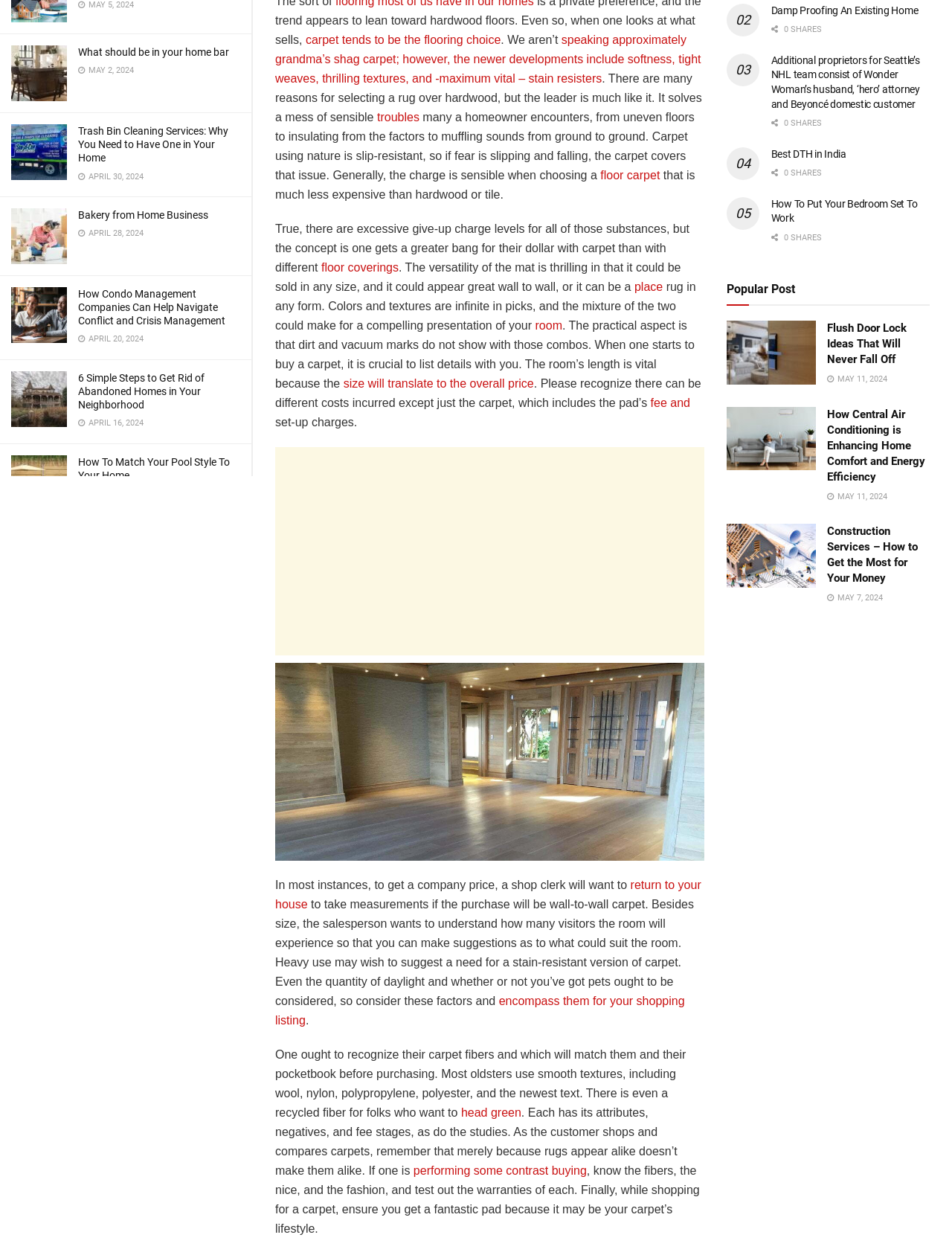Identify the bounding box for the described UI element: "Add to Cart".

None